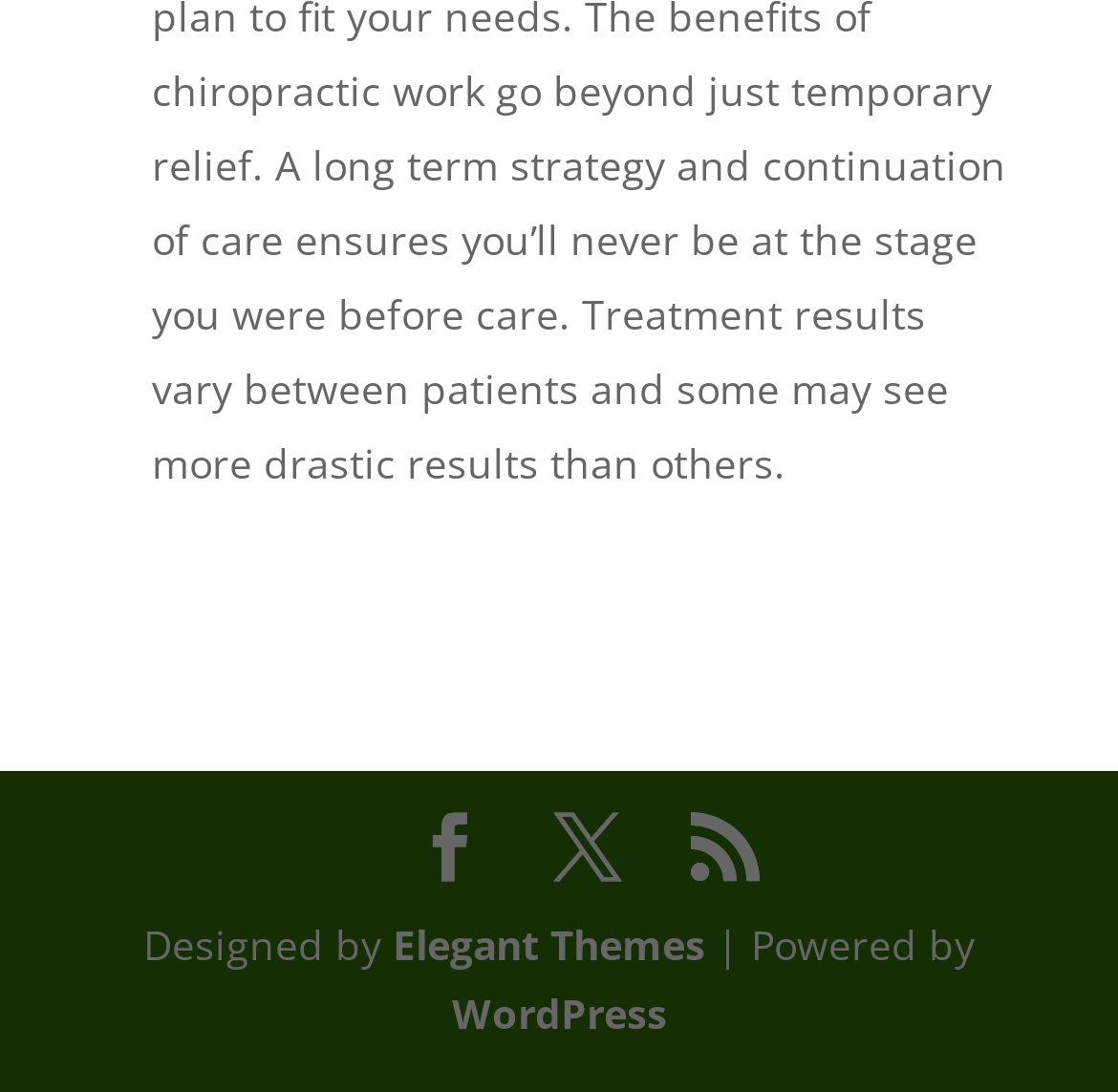Answer the question below using just one word or a short phrase: 
What is the platform powering this website?

WordPress